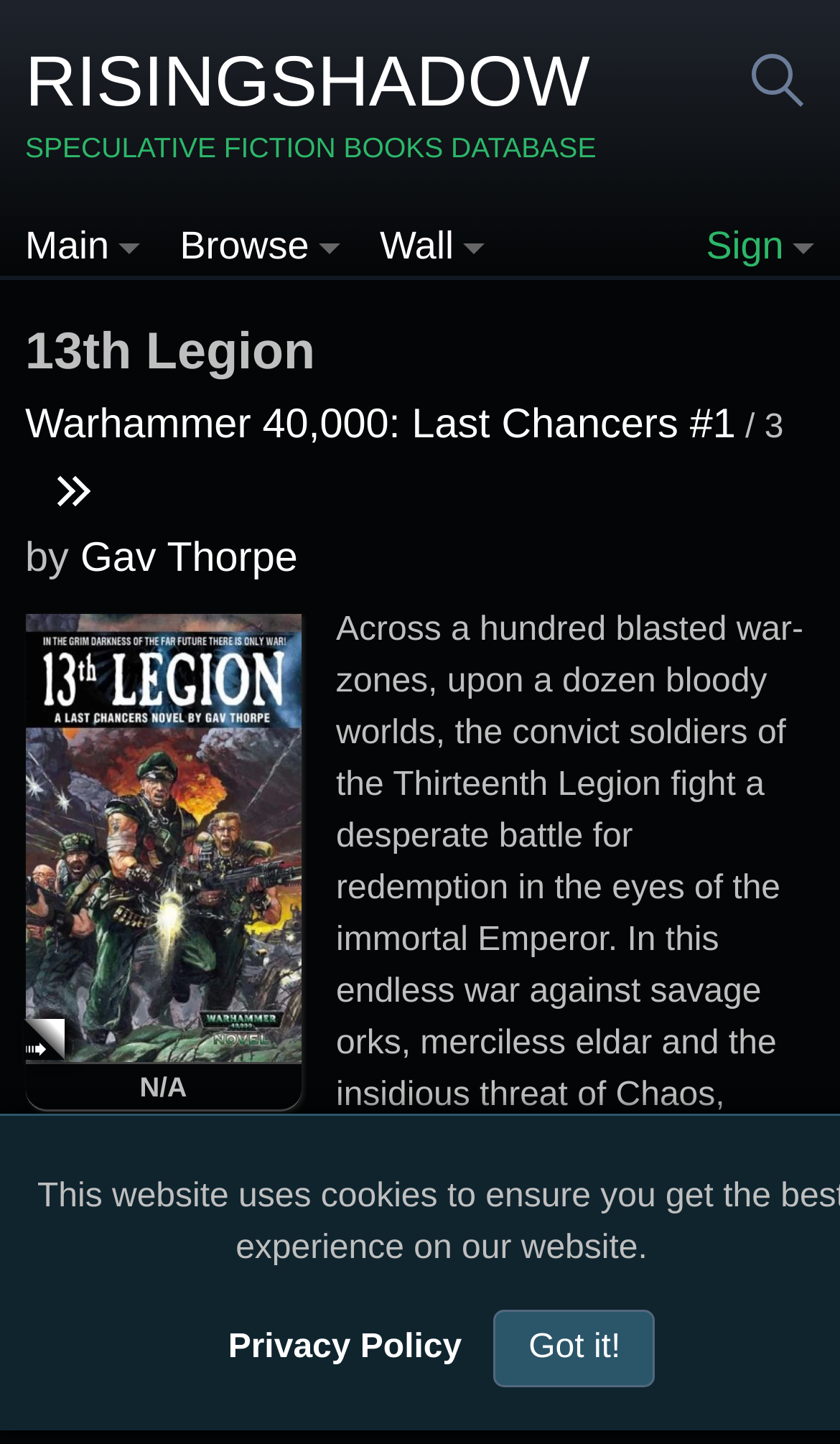What is the series of the book?
Kindly answer the question with as much detail as you can.

I found the answer by looking at the link 'Warhammer 40,000: Last Chancers #1' which suggests that the book is part of the 'Warhammer 40,000: Last Chancers' series.